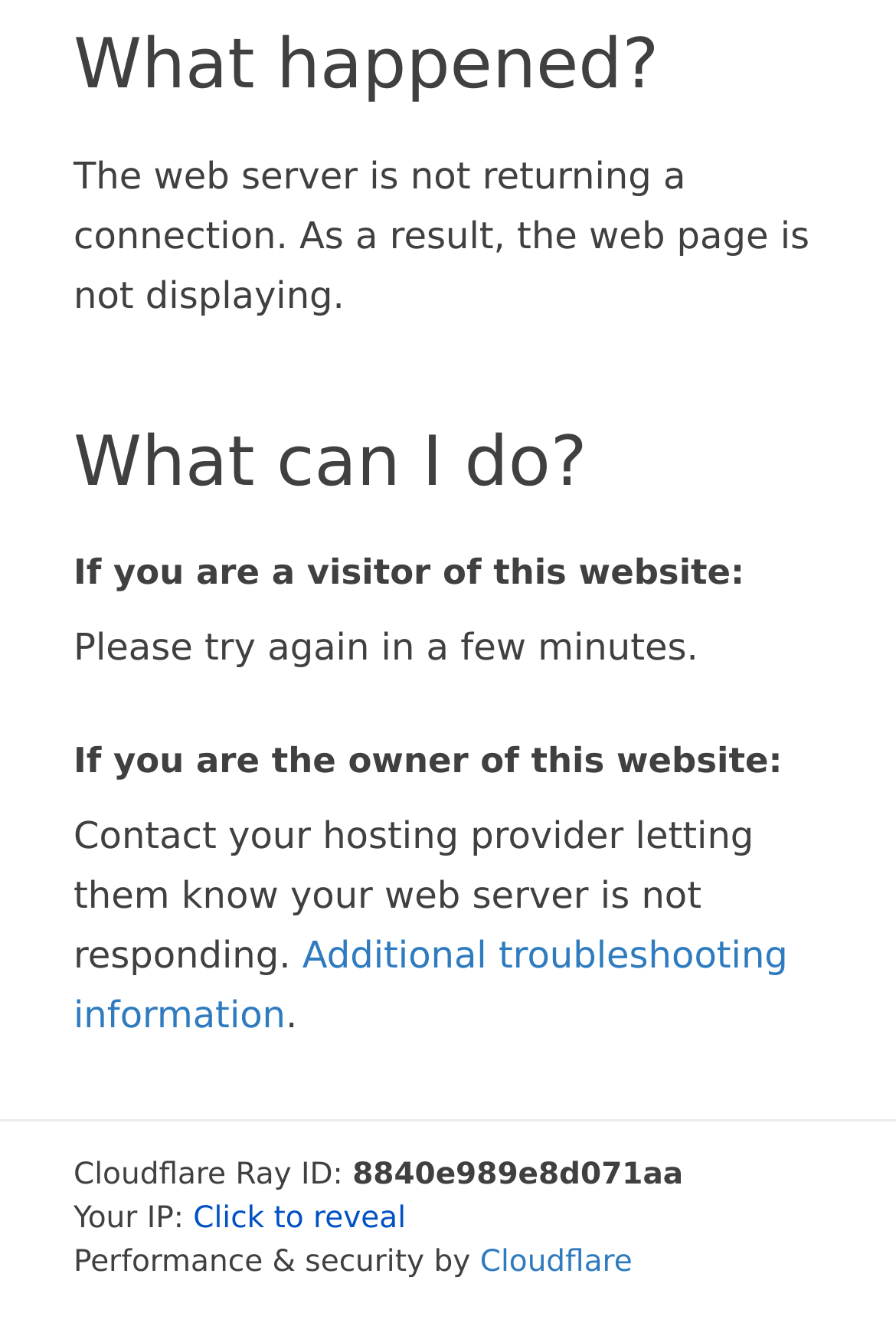Provide a one-word or short-phrase response to the question:
What is the purpose of the 'Click to reveal' button?

To reveal IP address